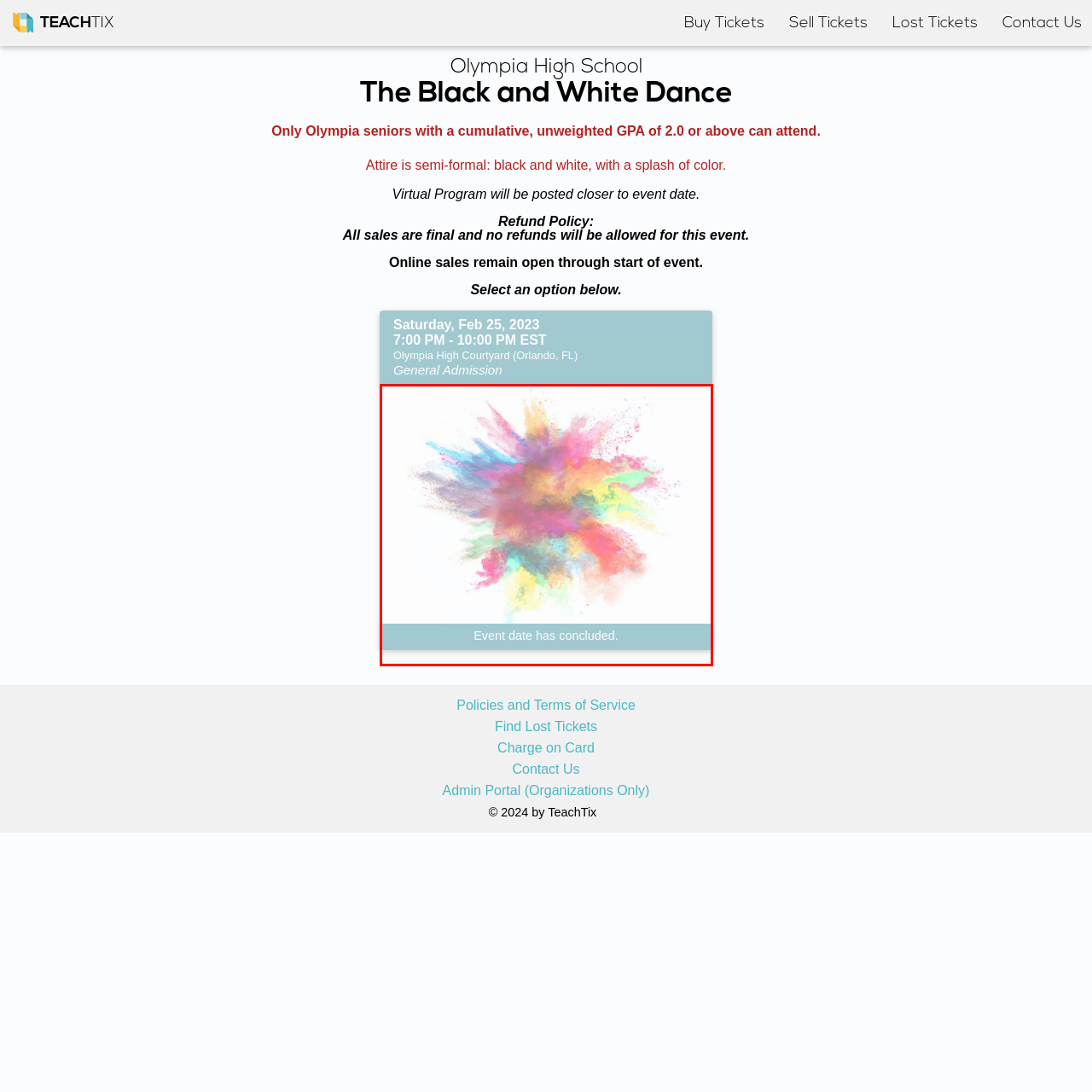Look closely at the image within the red bounding box, What is written on the banner at the bottom? Respond with a single word or short phrase.

Event date has concluded